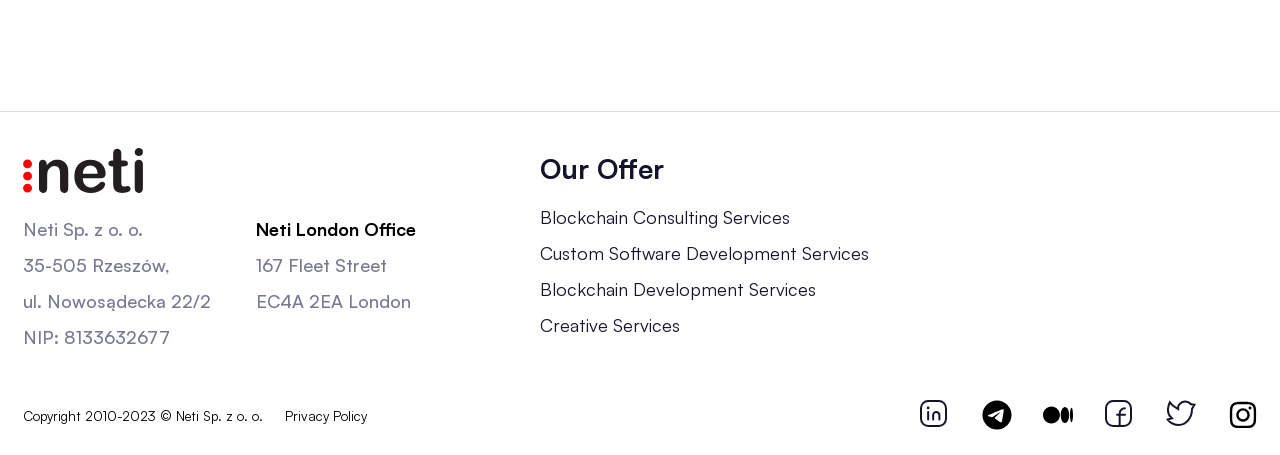Can you give a detailed response to the following question using the information from the image? What services are offered?

The webpage lists several services offered by the company, including Blockchain Consulting Services, Custom Software Development Services, Blockchain Development Services, and Creative Services. These services are listed in the middle section of the webpage.